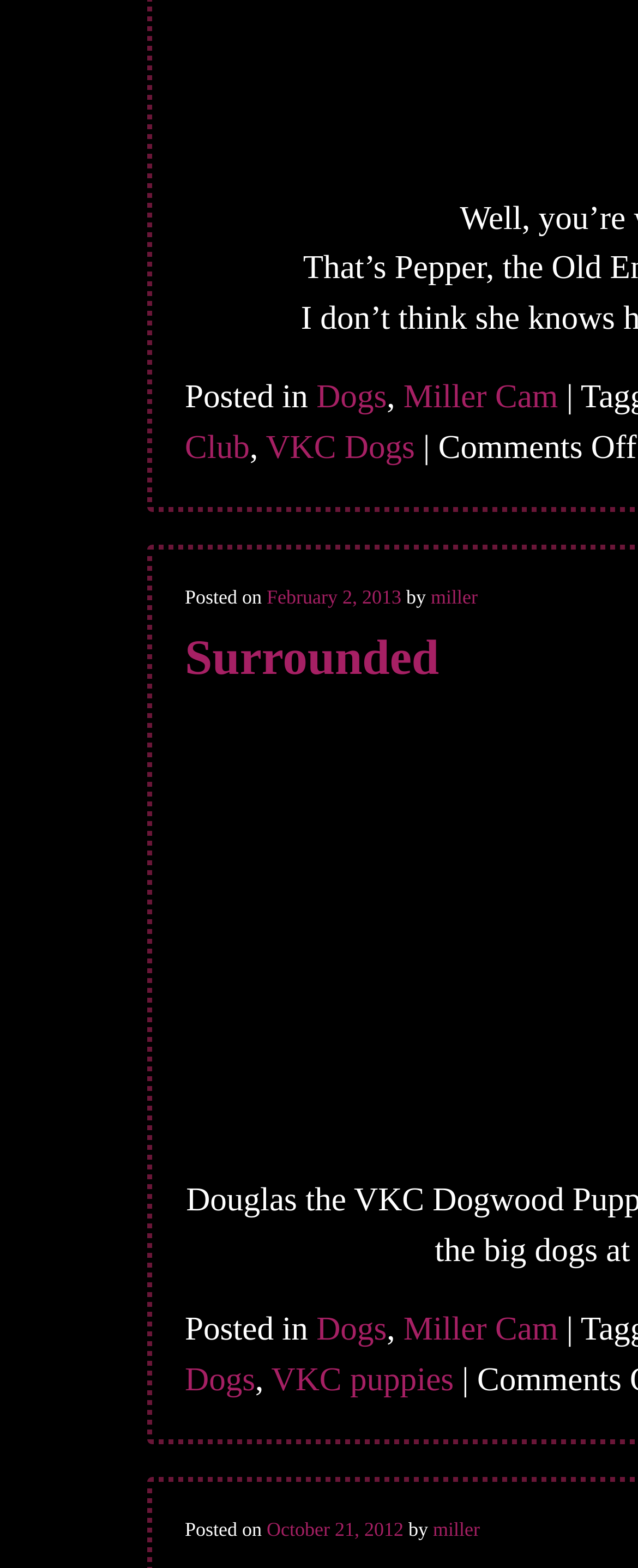How many links are in the first post?
Analyze the image and deliver a detailed answer to the question.

I counted the number of link elements within the first post and found only one link 'Surrounded', so there is only one link in the first post.